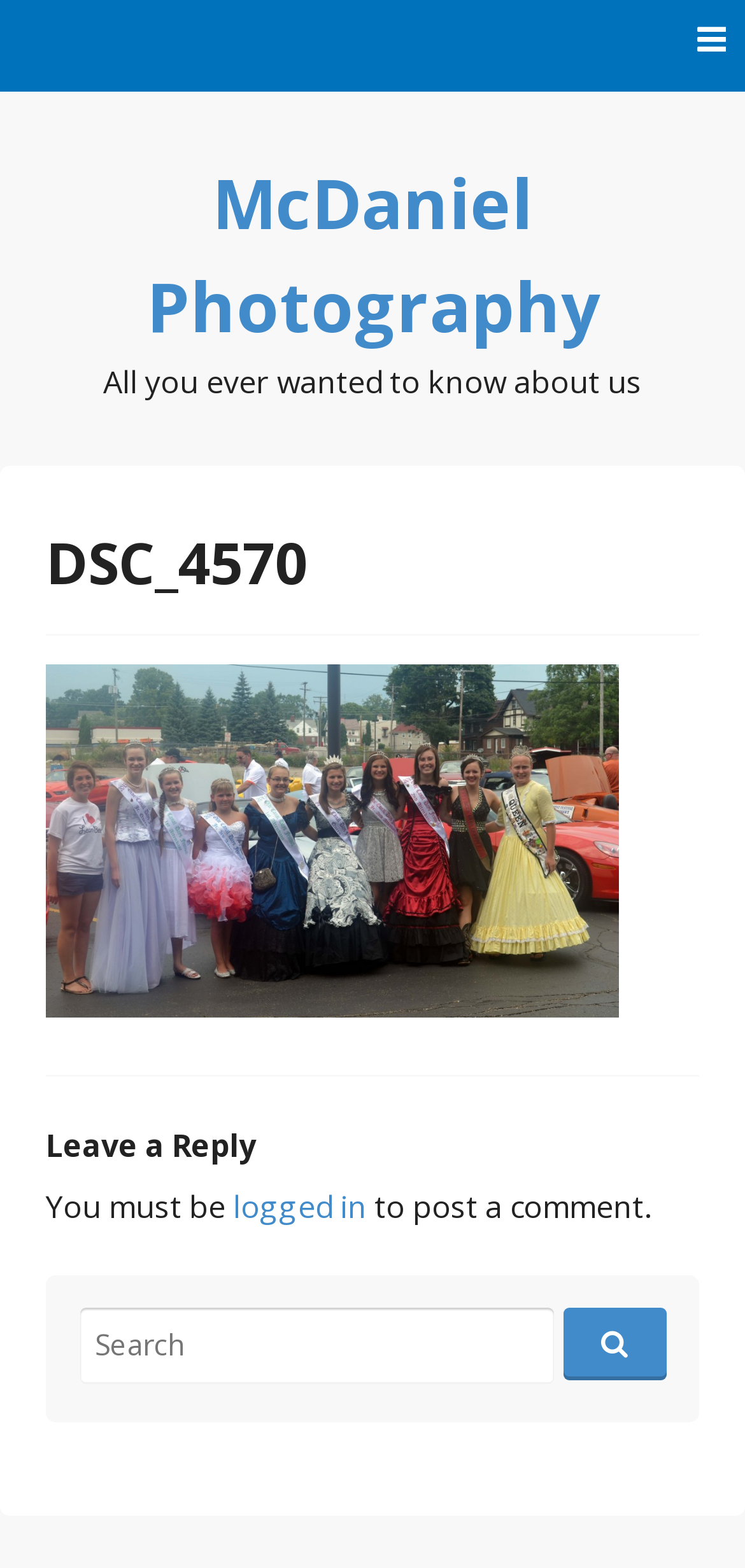How many articles are on the webpage?
From the image, provide a succinct answer in one word or a short phrase.

1